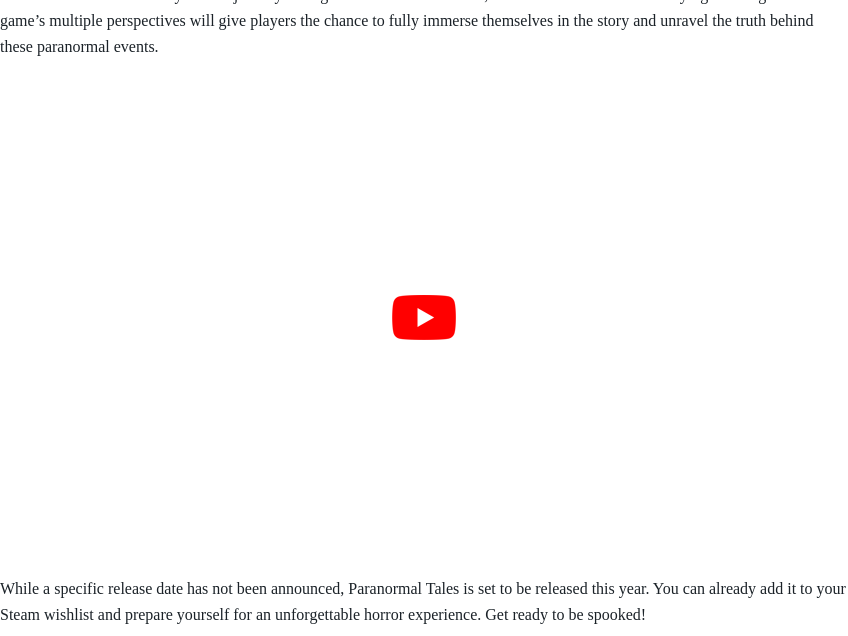What is the expected release year of Paranormal Tales?
Could you answer the question in a detailed manner, providing as much information as possible?

According to the caption, while a specific release date is yet to be announced, enthusiasts can add the game to their Steam wishlist as it is anticipated to launch this year.